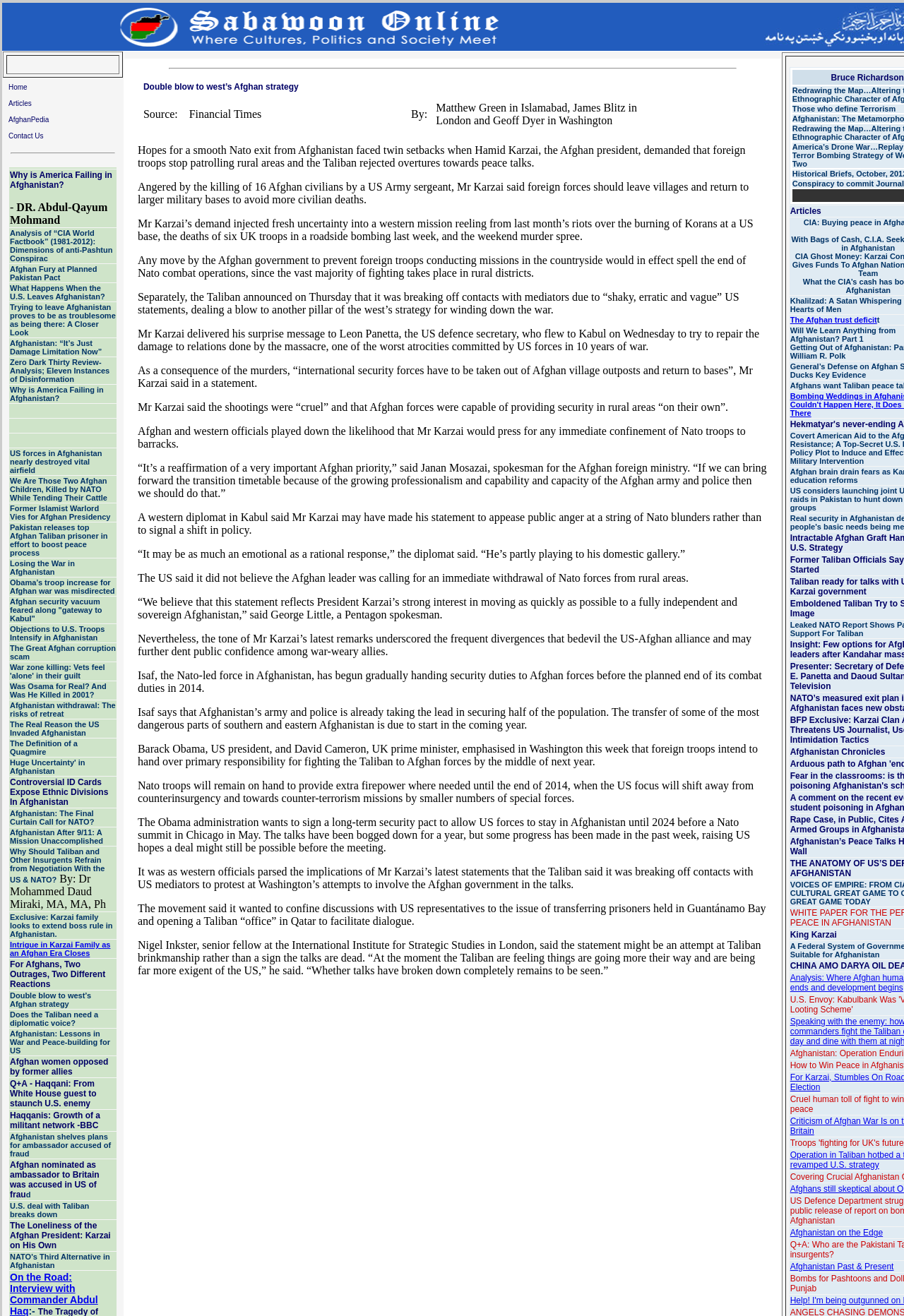Using the information in the image, give a detailed answer to the following question: Is there a separator element in the article grid?

I found a separator element with an orientation of horizontal in the gridcell, which separates the article links.